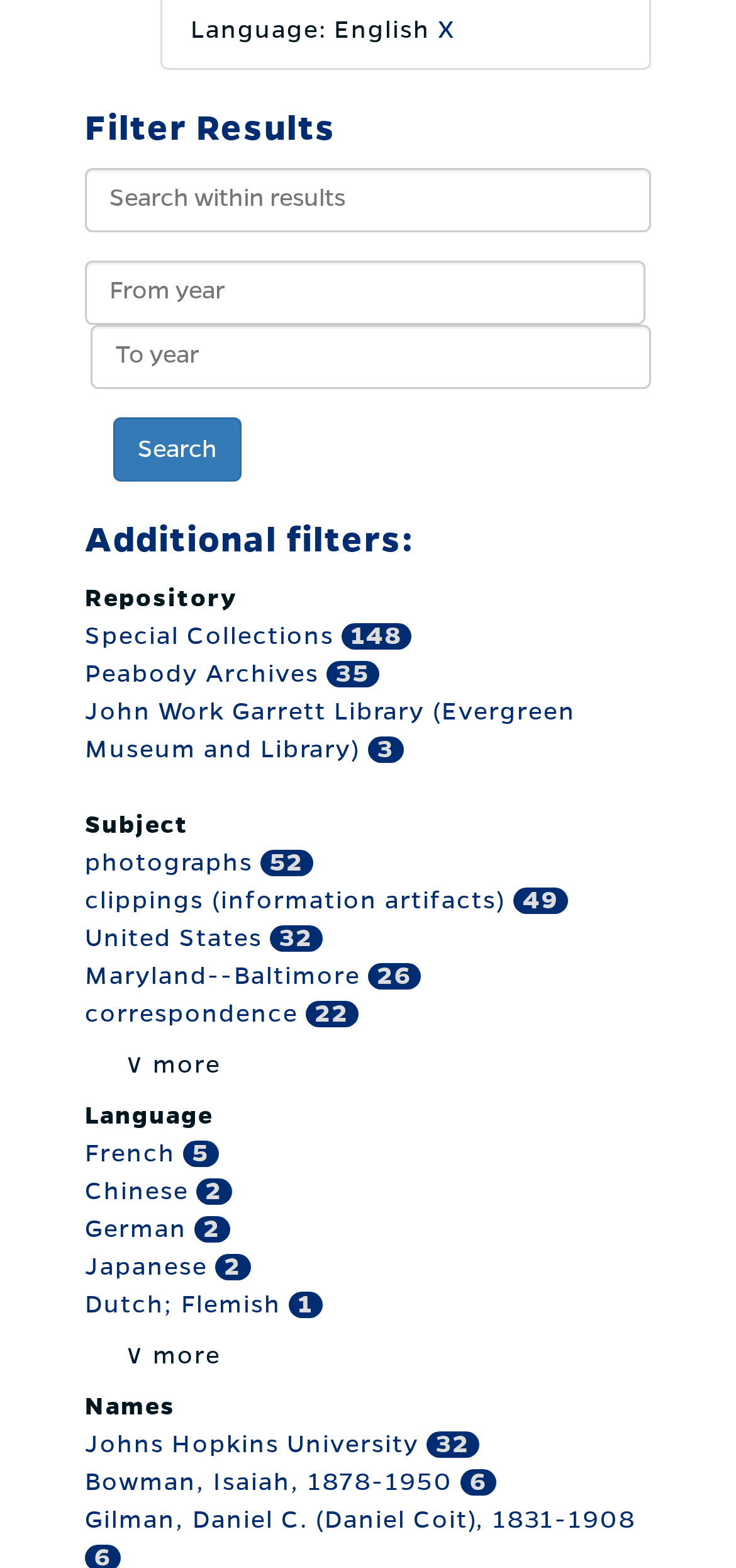Please provide the bounding box coordinates for the UI element as described: "clippings (information artifacts)". The coordinates must be four floats between 0 and 1, represented as [left, top, right, bottom].

[0.115, 0.566, 0.697, 0.583]